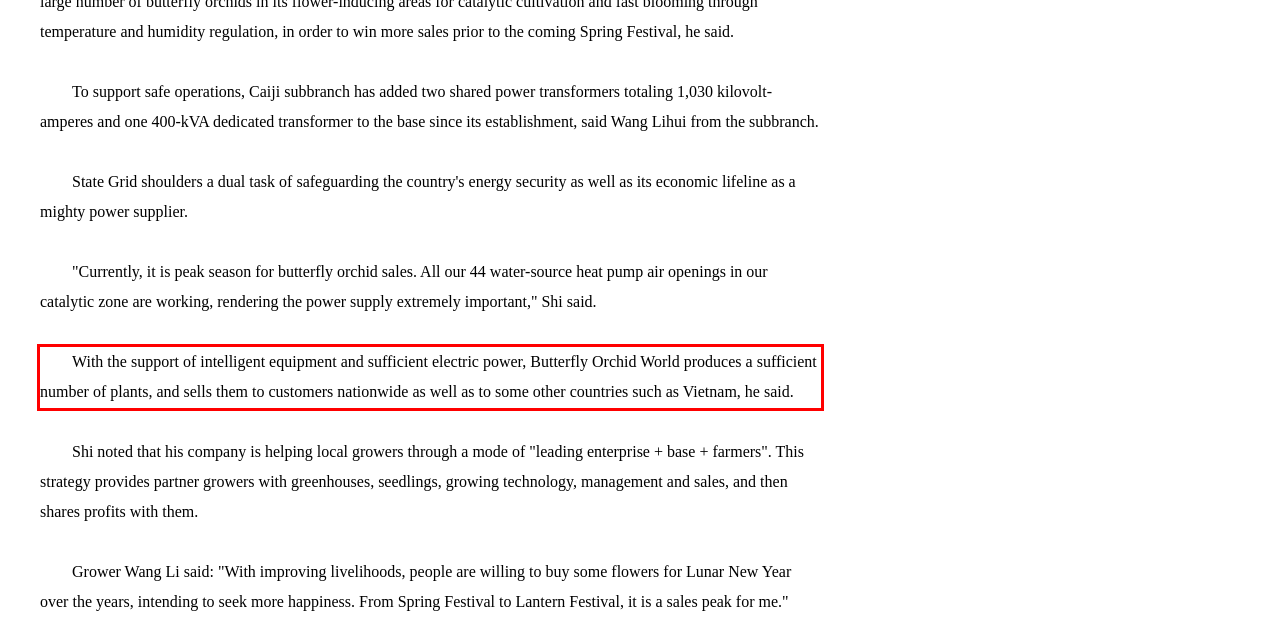Given a webpage screenshot, locate the red bounding box and extract the text content found inside it.

With the support of intelligent equipment and sufficient electric power, Butterfly Orchid World produces a sufficient number of plants, and sells them to customers nationwide as well as to some other countries such as Vietnam, he said.